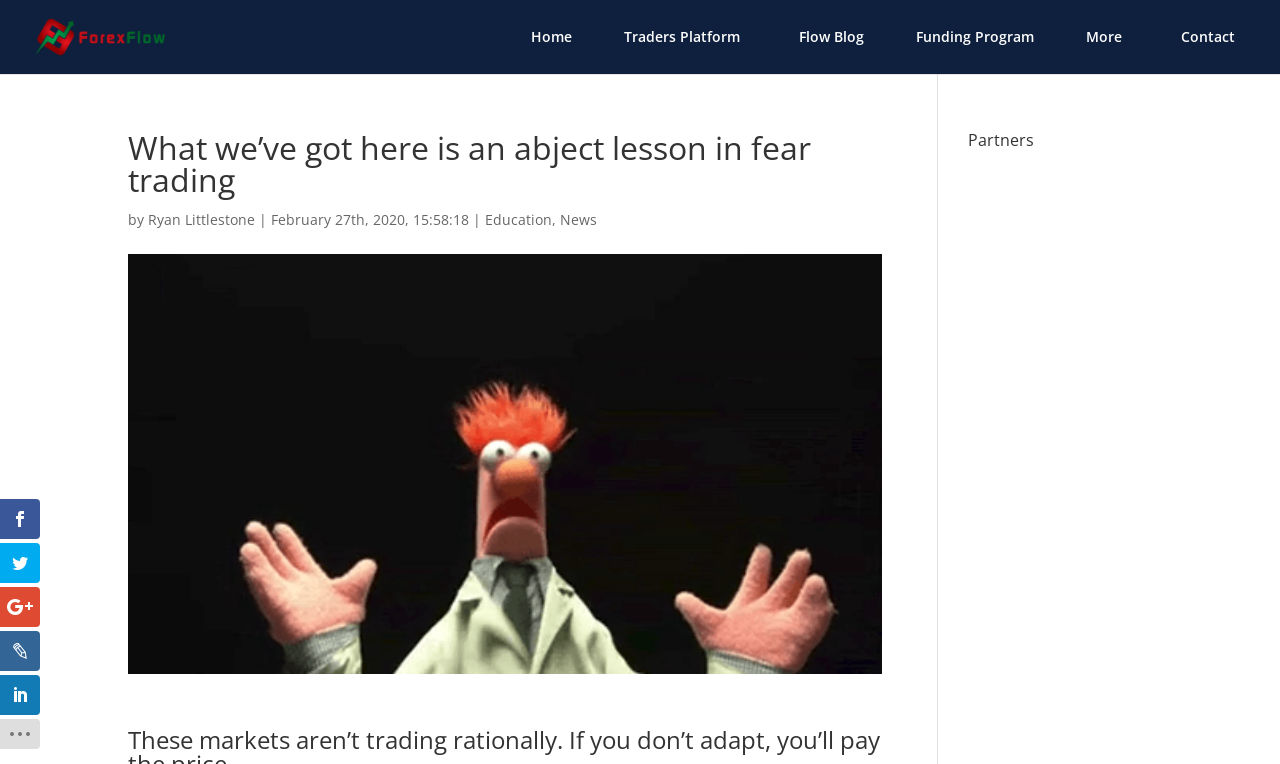Identify the bounding box coordinates of the clickable region to carry out the given instruction: "read the article by Ryan Littlestone".

[0.116, 0.275, 0.199, 0.3]